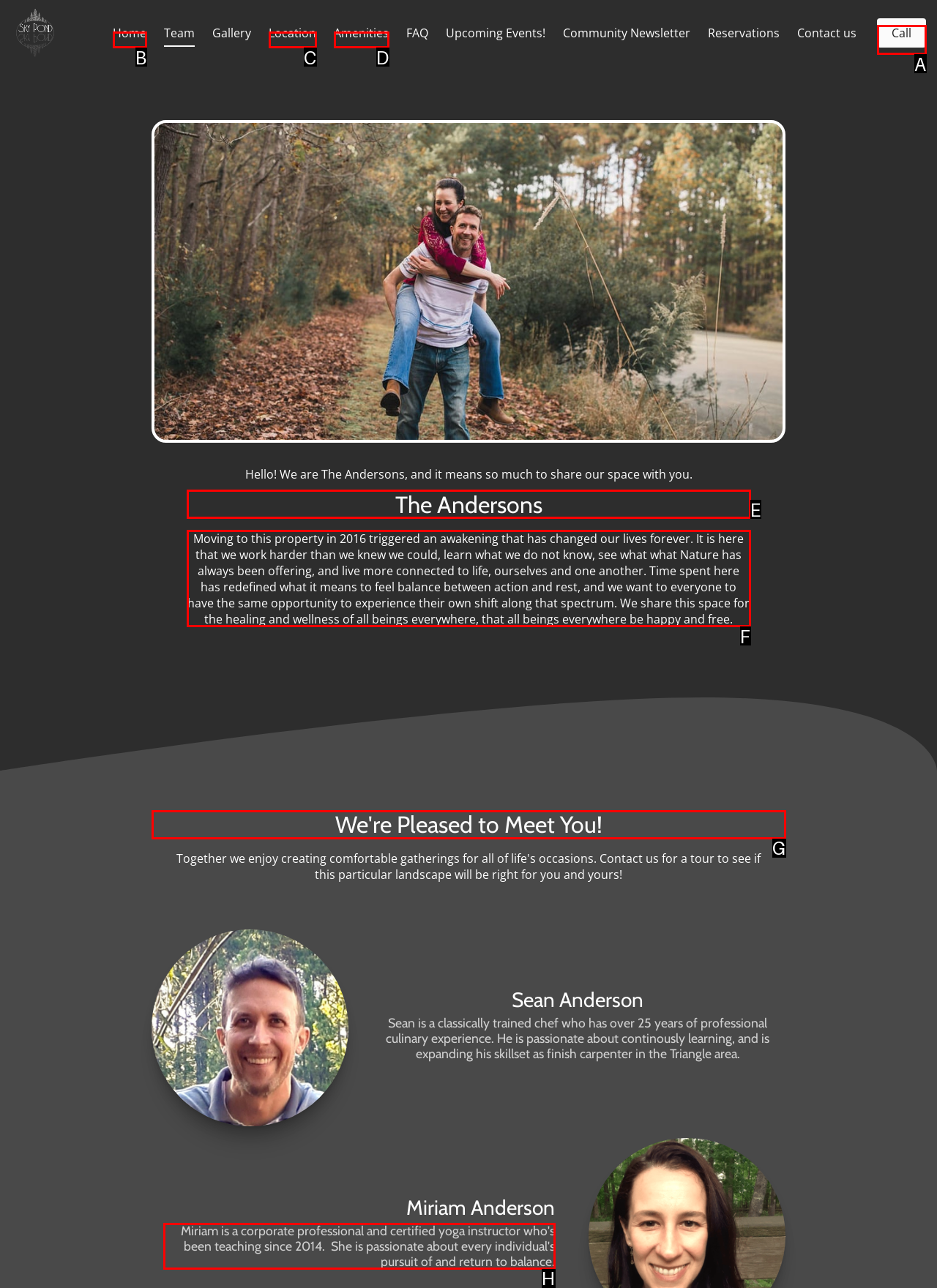Using the given description: We're Pleased to Meet You!, identify the HTML element that corresponds best. Answer with the letter of the correct option from the available choices.

G